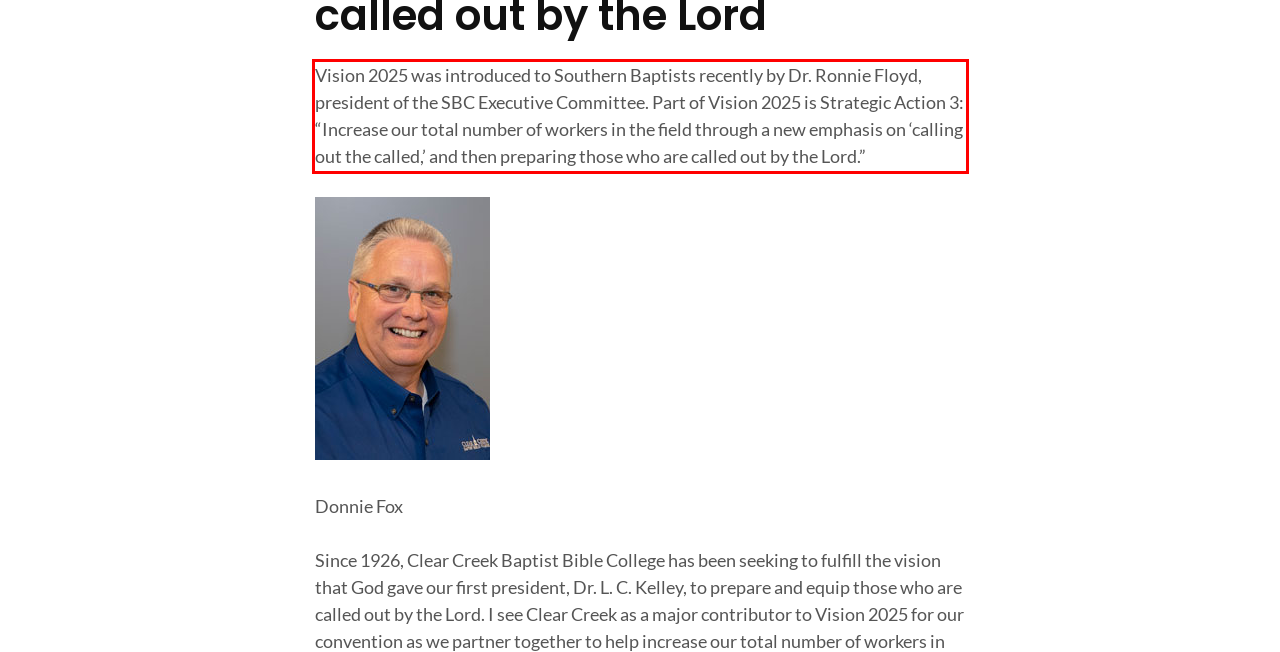Using OCR, extract the text content found within the red bounding box in the given webpage screenshot.

Vision 2025 was introduced to Southern Baptists recently by Dr. Ronnie Floyd, president of the SBC Executive Committee. Part of Vision 2025 is Strategic Action 3: “Increase our total number of workers in the field through a new emphasis on ‘calling out the called,’ and then preparing those who are called out by the Lord.”